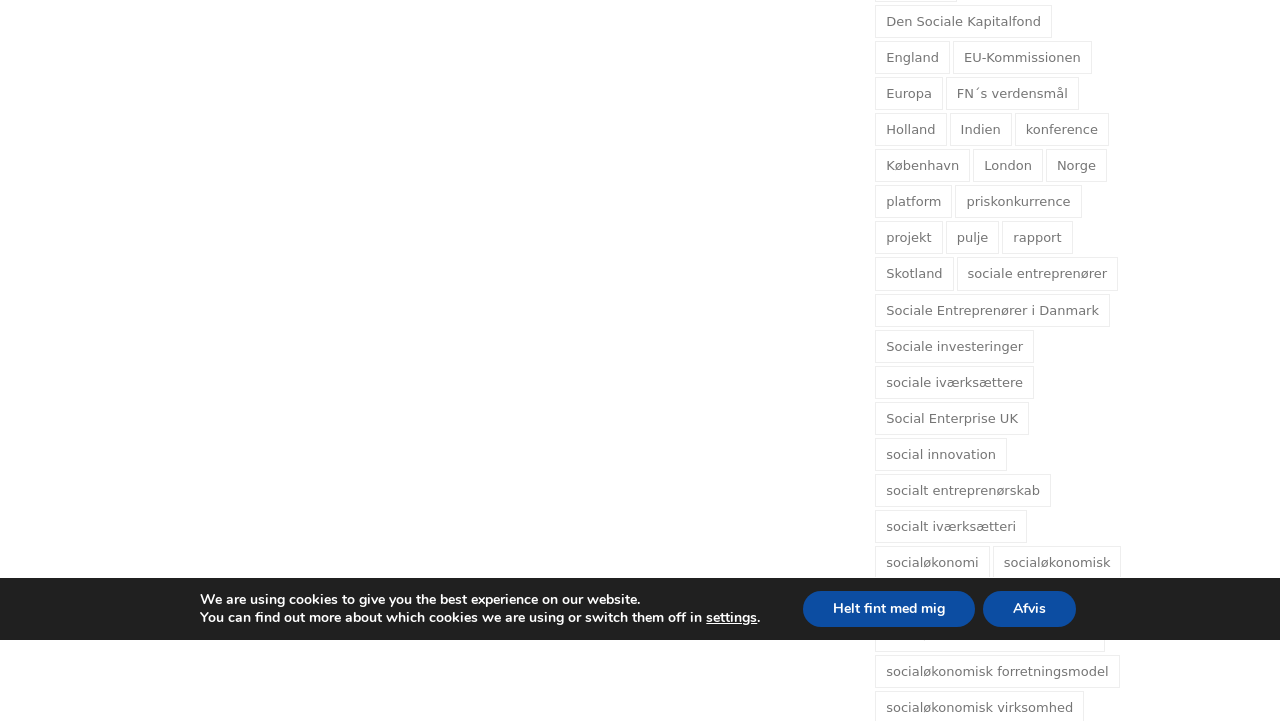Given the element description settings, predict the bounding box coordinates for the UI element in the webpage screenshot. The format should be (top-left x, top-left y, bottom-right x, bottom-right y), and the values should be between 0 and 1.

[0.552, 0.845, 0.592, 0.87]